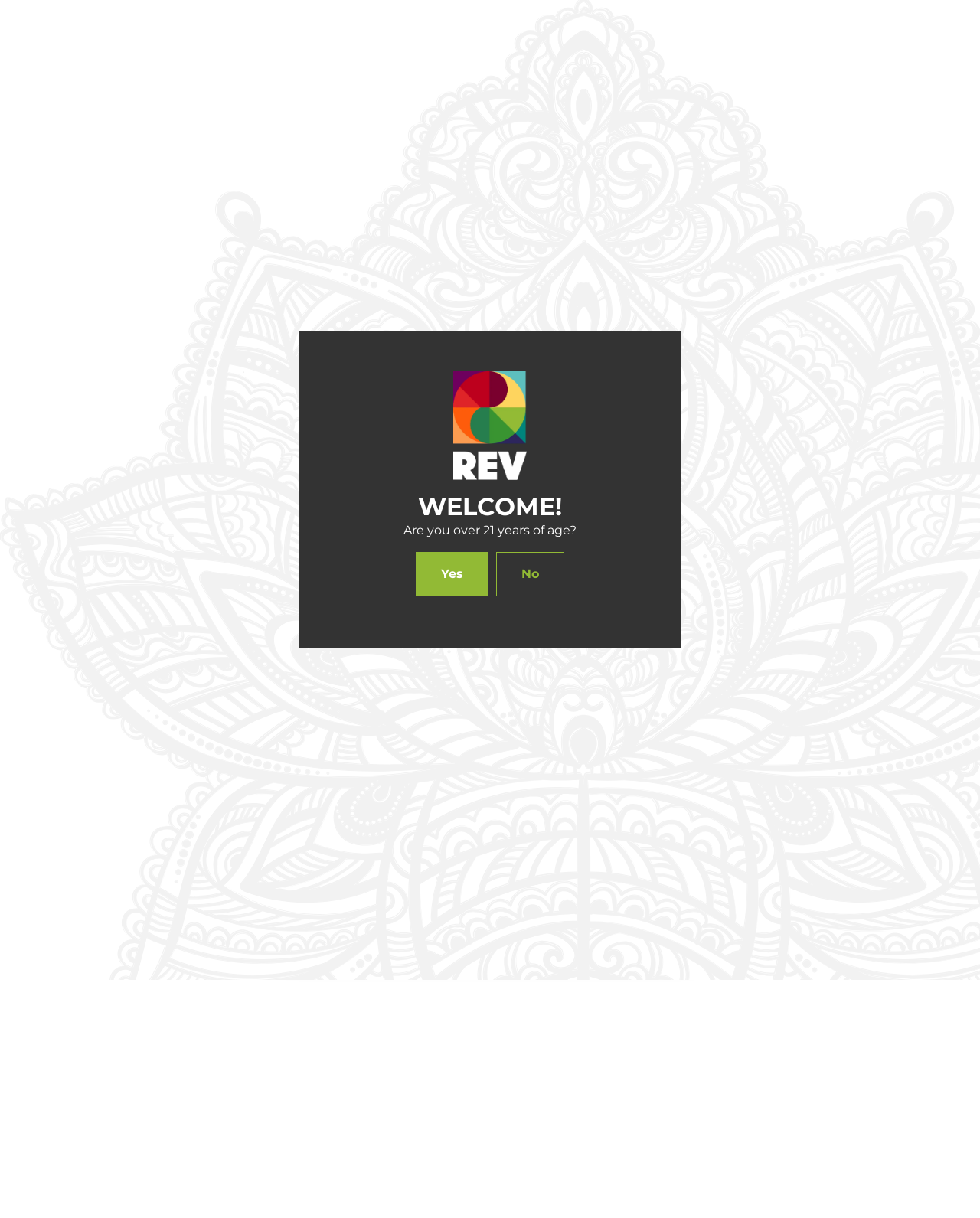Please specify the bounding box coordinates of the clickable region necessary for completing the following instruction: "Order medical delivery". The coordinates must consist of four float numbers between 0 and 1, i.e., [left, top, right, bottom].

[0.534, 0.042, 0.721, 0.061]